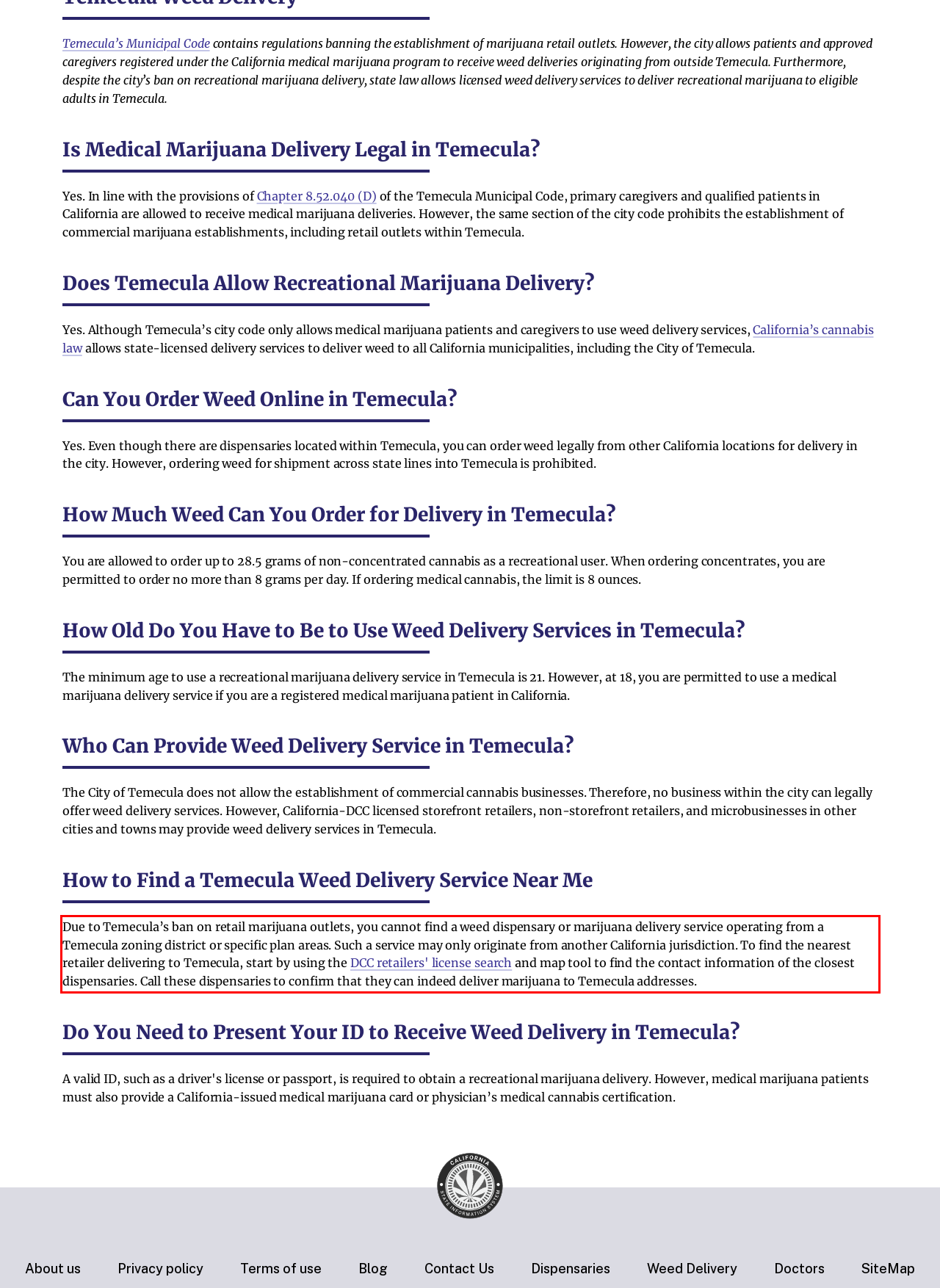You are provided with a screenshot of a webpage containing a red bounding box. Please extract the text enclosed by this red bounding box.

Due to Temecula’s ban on retail marijuana outlets, you cannot find a weed dispensary or marijuana delivery service operating from a Temecula zoning district or specific plan areas. Such a service may only originate from another California jurisdiction. To find the nearest retailer delivering to Temecula, start by using the DCC retailers' license search and map tool to find the contact information of the closest dispensaries. Call these dispensaries to confirm that they can indeed deliver marijuana to Temecula addresses.